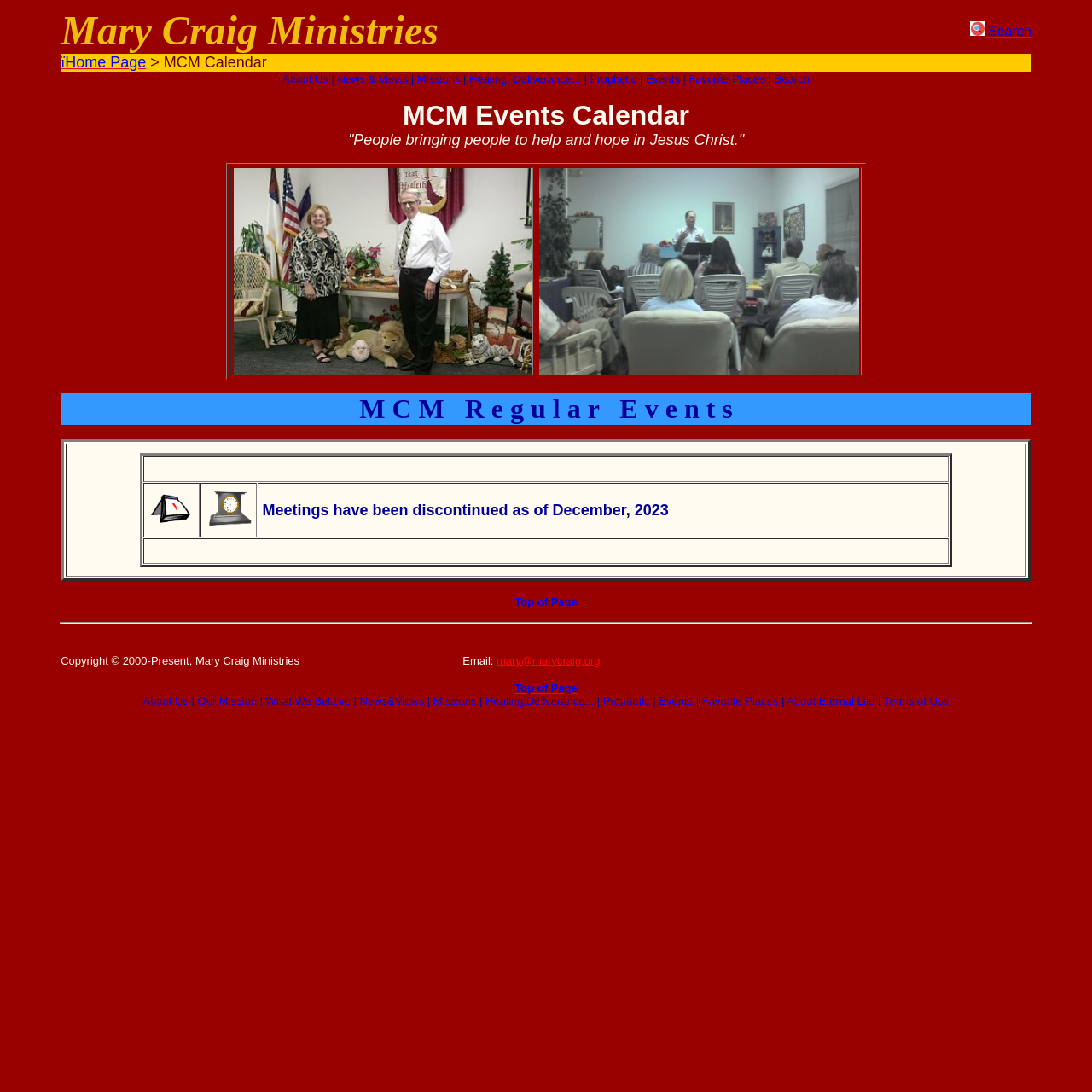Determine the bounding box coordinates of the clickable region to follow the instruction: "Go to Home Page".

[0.056, 0.051, 0.134, 0.064]